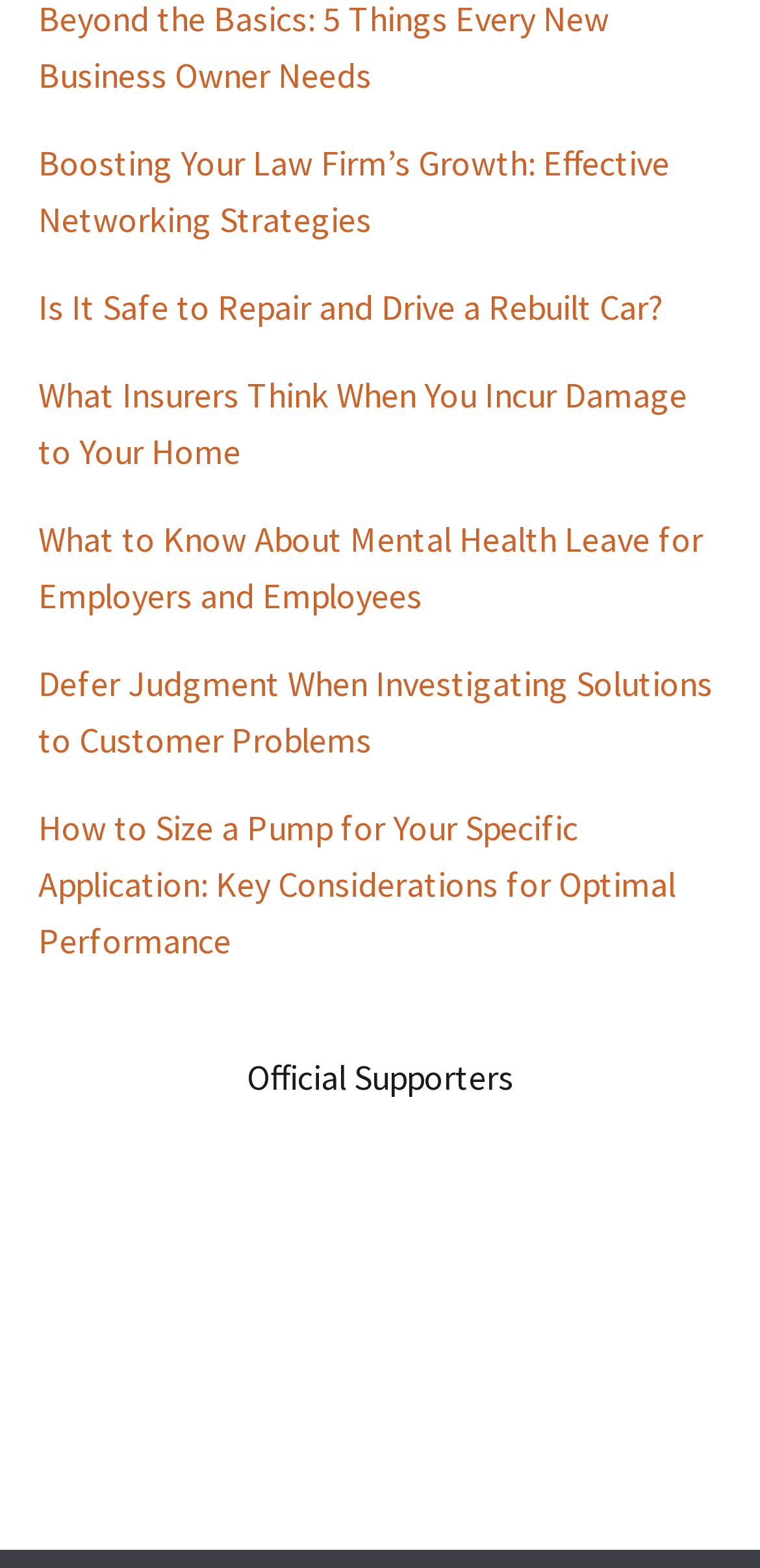Indicate the bounding box coordinates of the element that needs to be clicked to satisfy the following instruction: "Check out Smith Farms Custom Furniture". The coordinates should be four float numbers between 0 and 1, i.e., [left, top, right, bottom].

[0.582, 0.925, 0.926, 0.954]